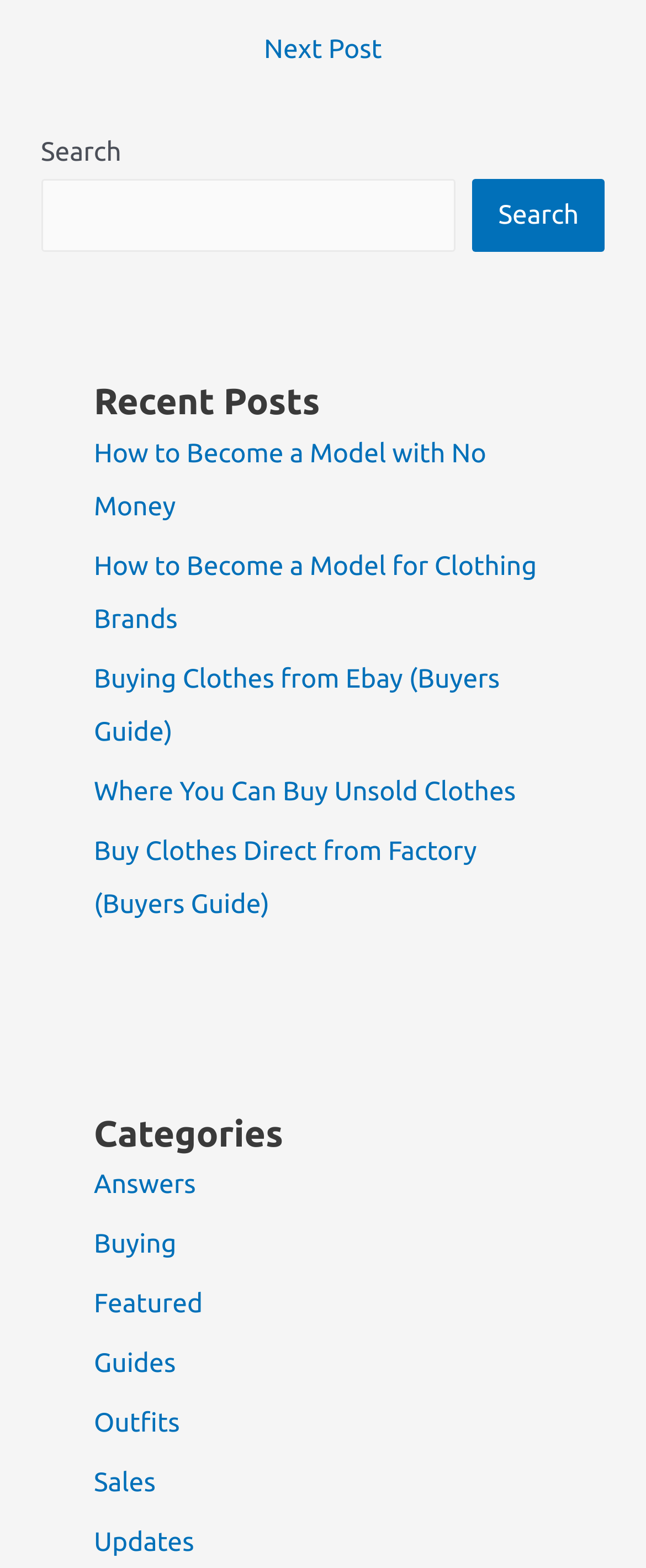Identify the bounding box coordinates of the specific part of the webpage to click to complete this instruction: "Search for a specific term".

[0.73, 0.114, 0.937, 0.161]